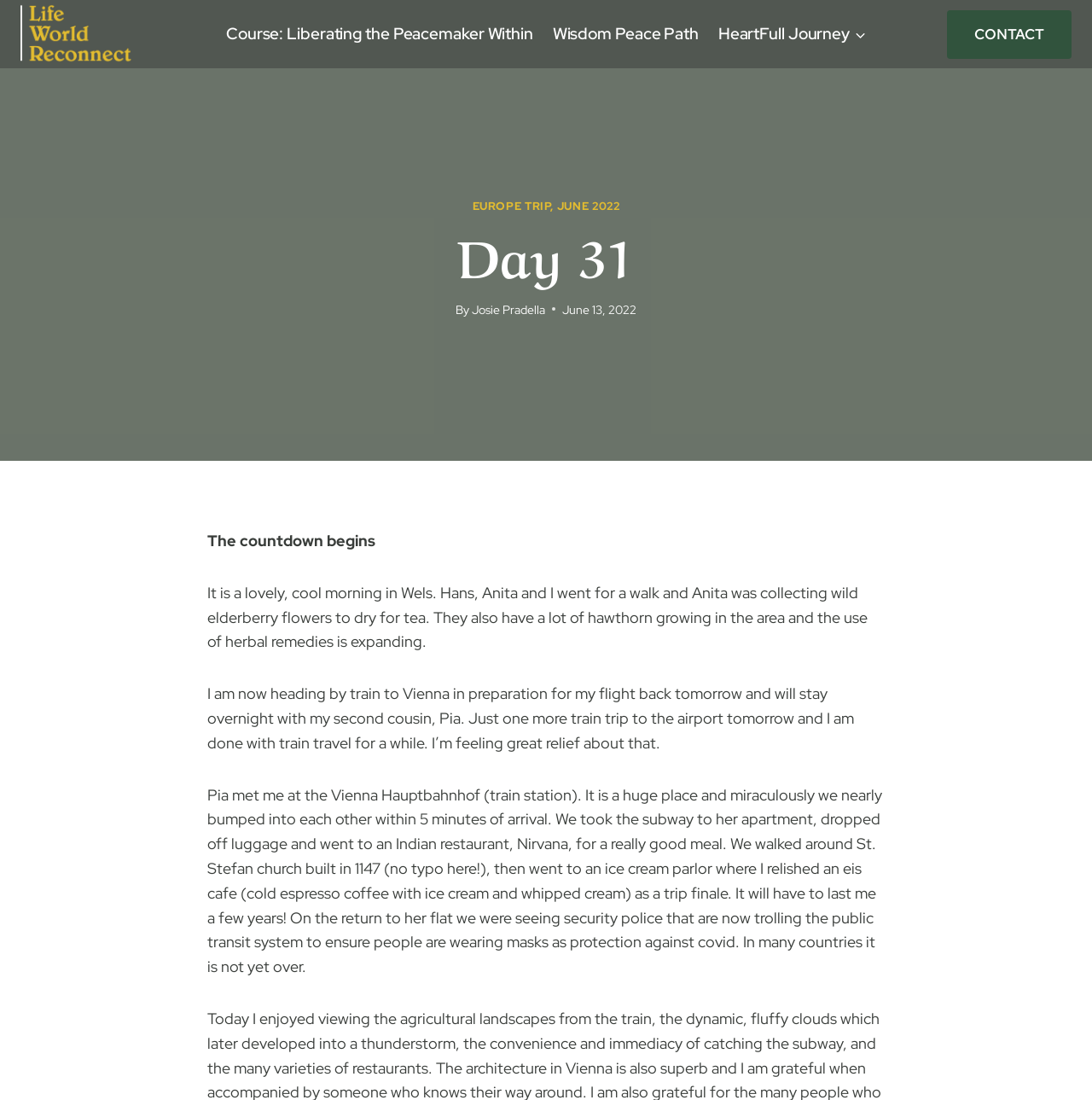Provide a one-word or short-phrase response to the question:
What is the name of the church the author visited in Vienna?

St. Stefan church